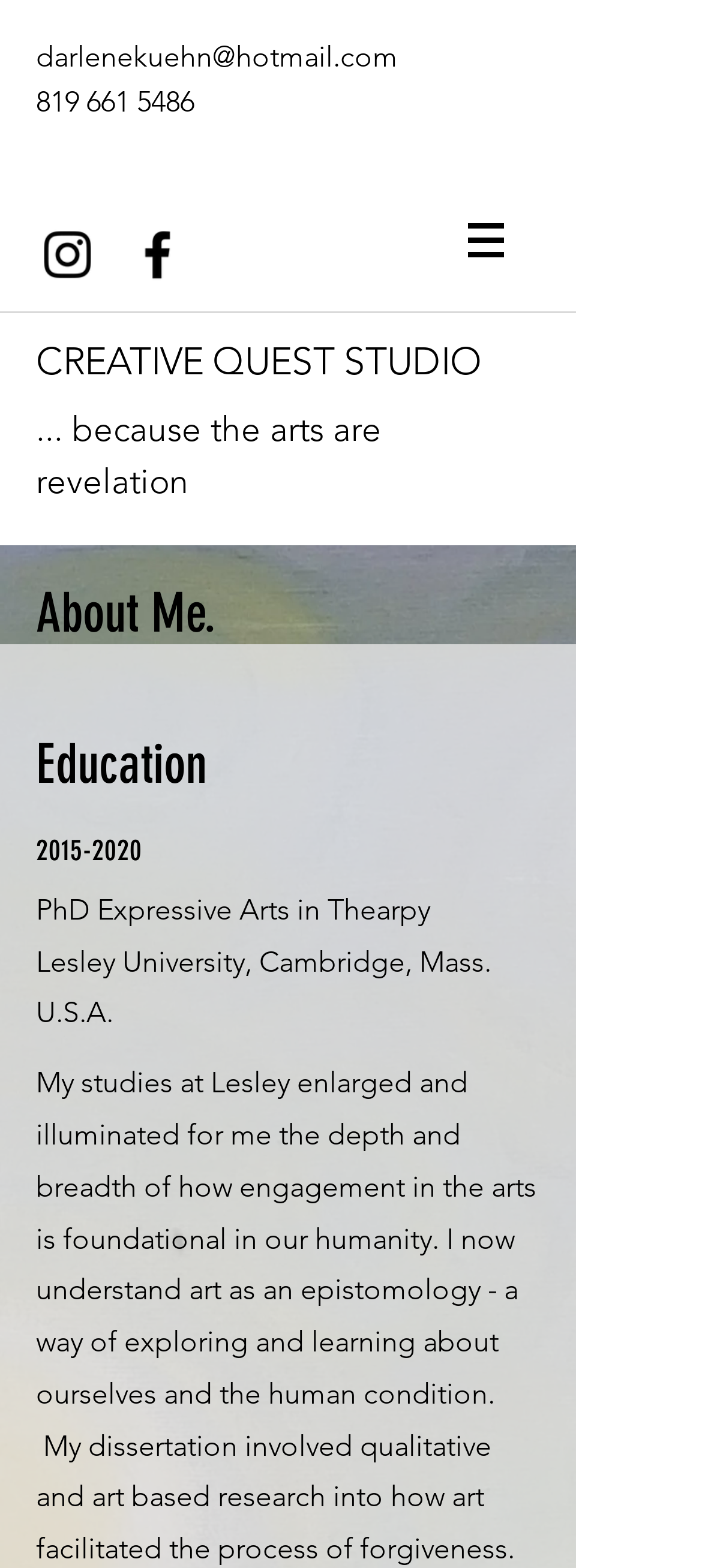Using the element description provided, determine the bounding box coordinates in the format (top-left x, top-left y, bottom-right x, bottom-right y). Ensure that all values are floating point numbers between 0 and 1. Element description: Navigation Menu

None